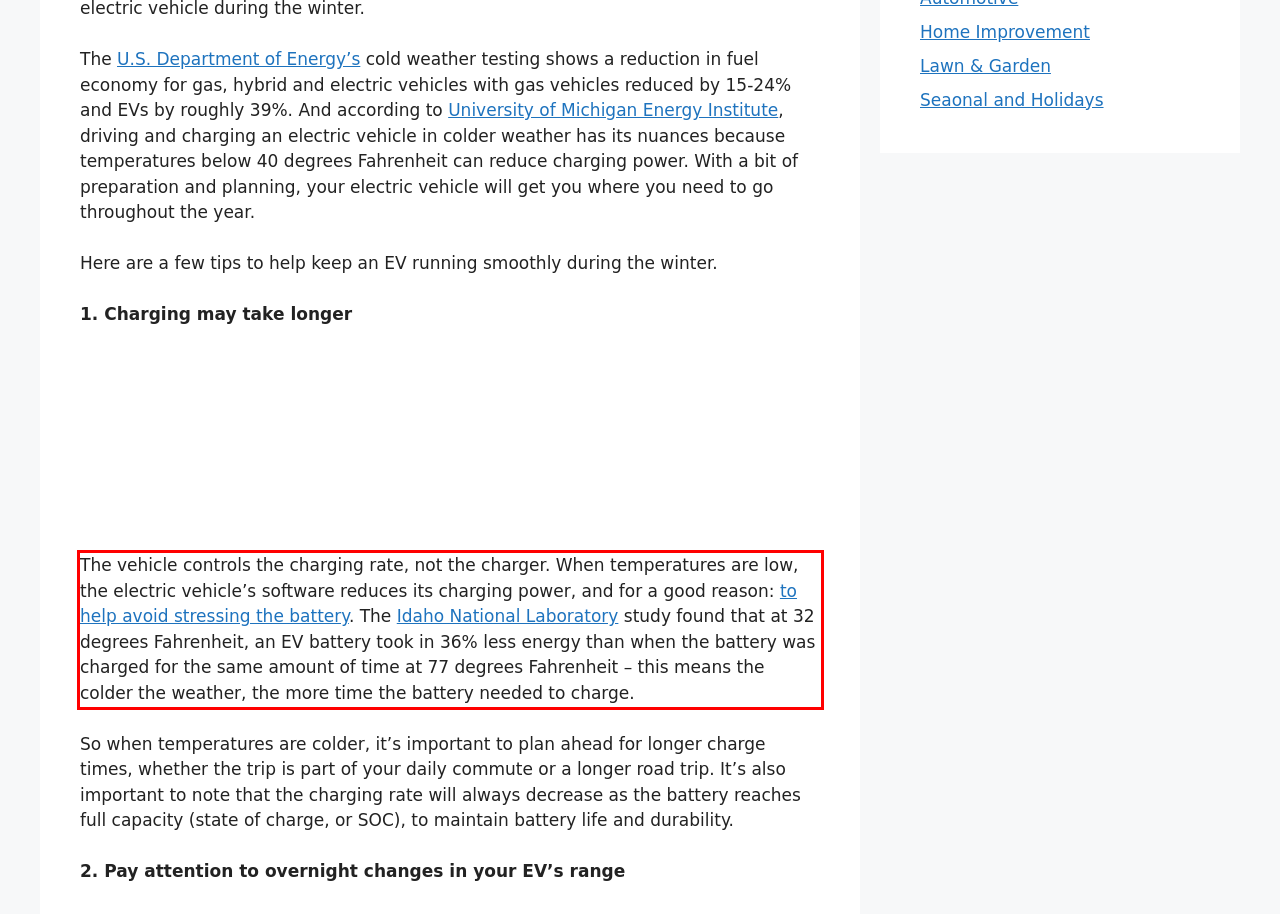View the screenshot of the webpage and identify the UI element surrounded by a red bounding box. Extract the text contained within this red bounding box.

The vehicle controls the charging rate, not the charger. When temperatures are low, the electric vehicle’s software reduces its charging power, and for a good reason: to help avoid stressing the battery. The Idaho National Laboratory study found that at 32 degrees Fahrenheit, an EV battery took in 36% less energy than when the battery was charged for the same amount of time at 77 degrees Fahrenheit – this means the colder the weather, the more time the battery needed to charge.